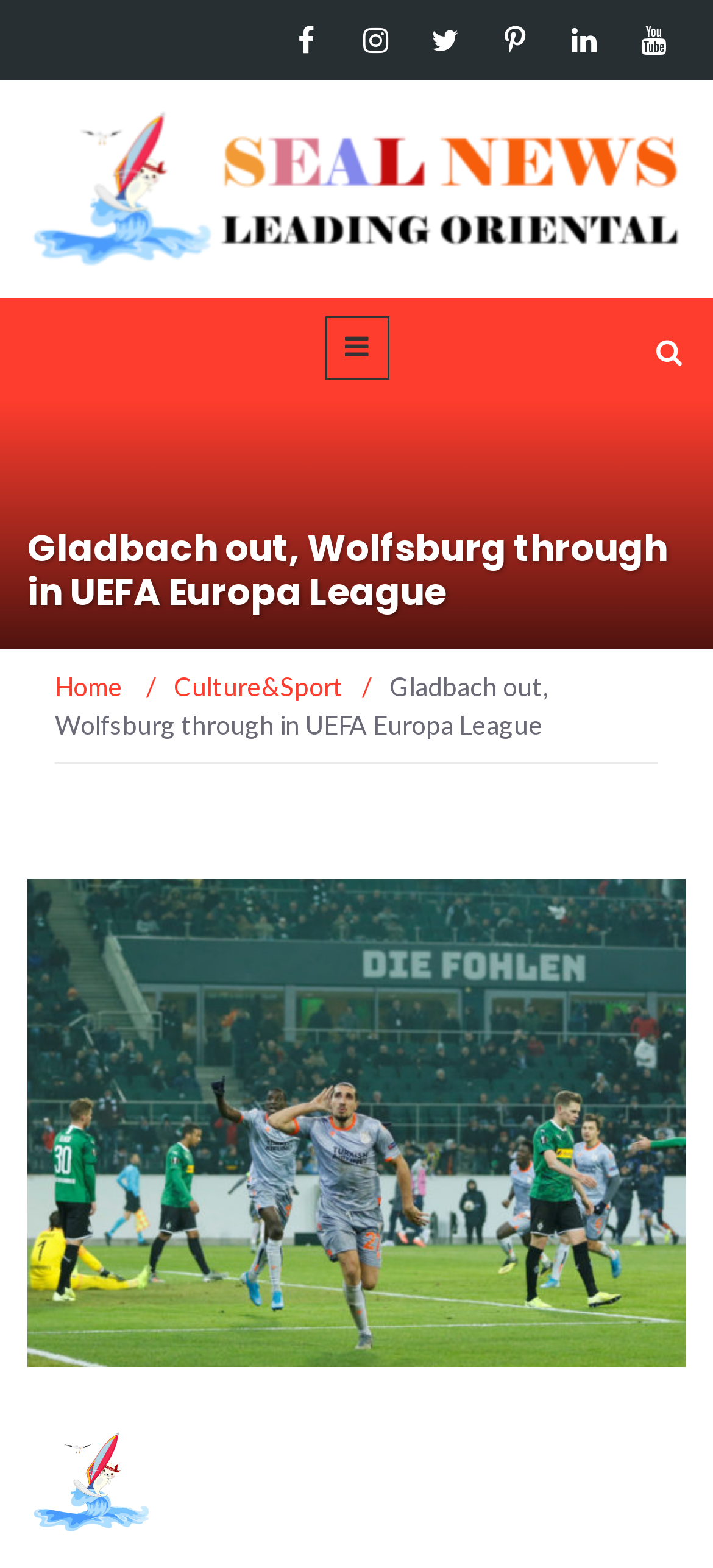What social media platforms are available?
Based on the image content, provide your answer in one word or a short phrase.

Facebook, Instagram, Twitter, Pinterest, Linkedin, YouTube